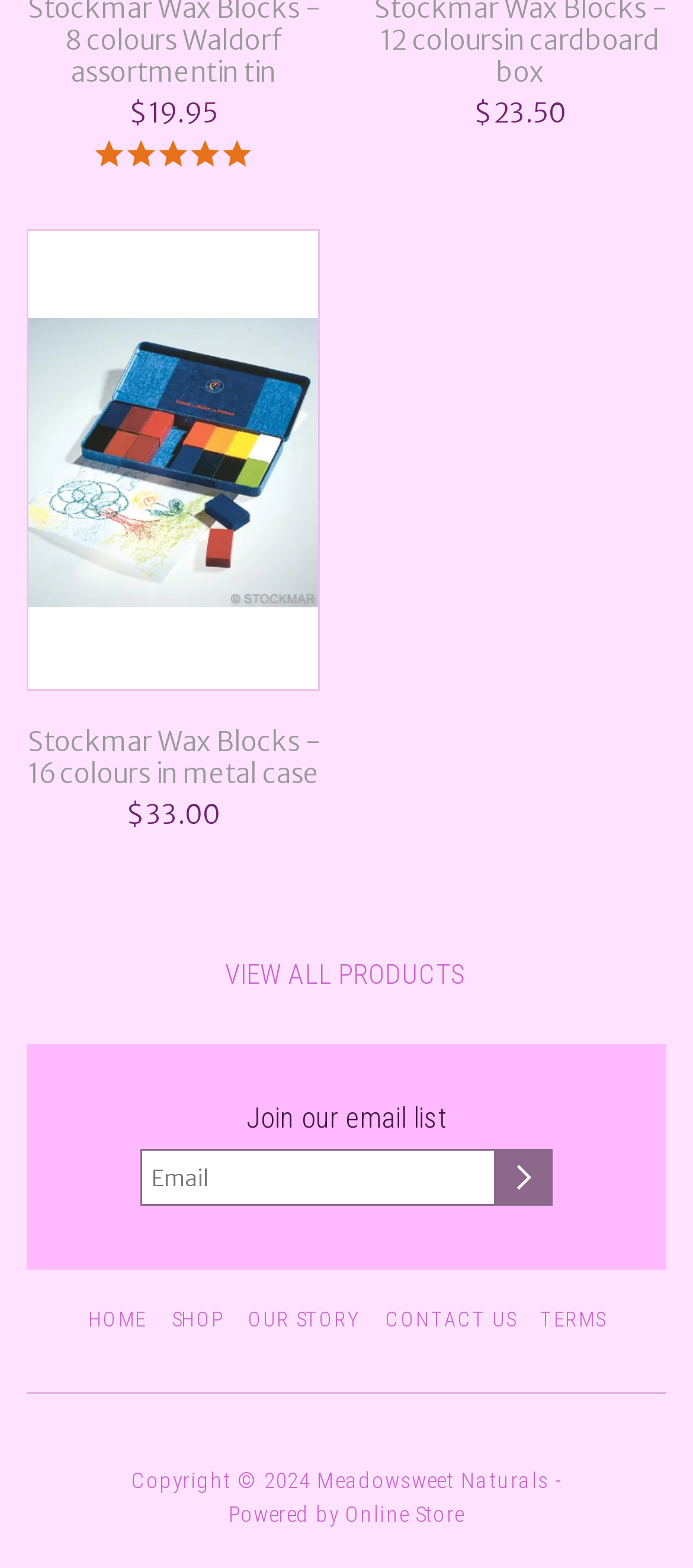Provide the bounding box coordinates for the area that should be clicked to complete the instruction: "click the search button".

None